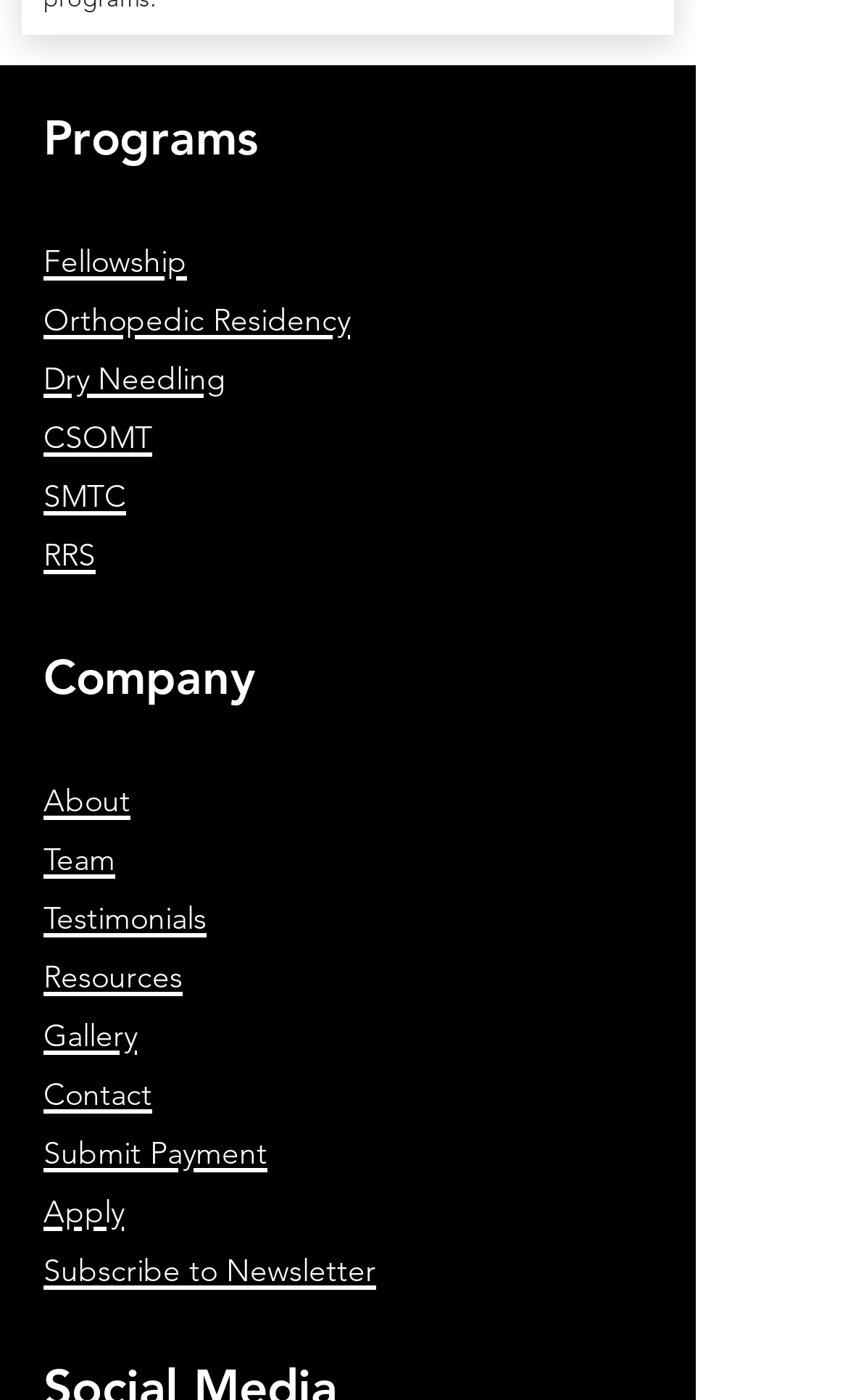Respond to the following question using a concise word or phrase: 
How many links are on the webpage?

13